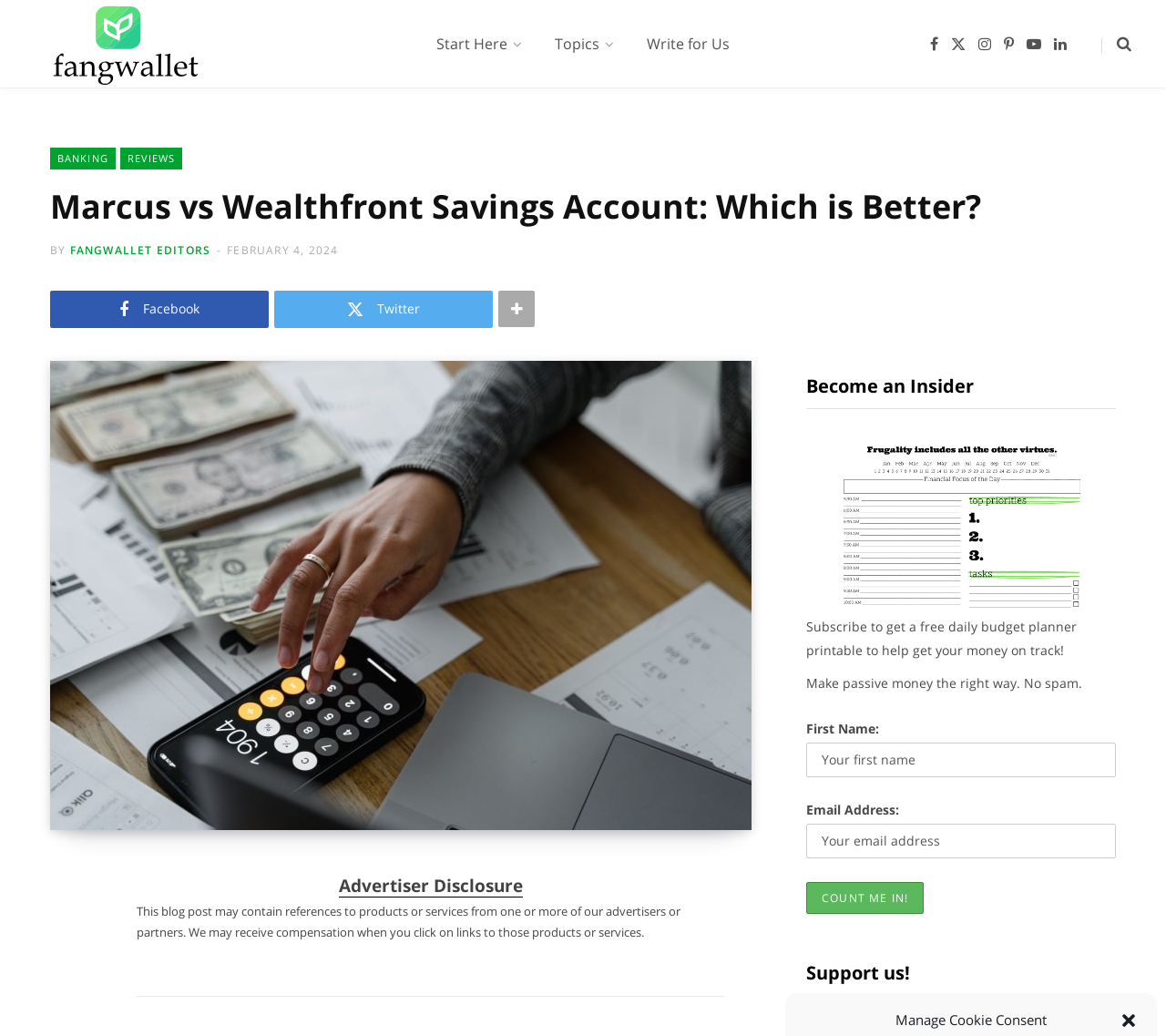Find the coordinates for the bounding box of the element with this description: "Twitter".

[0.235, 0.28, 0.423, 0.317]